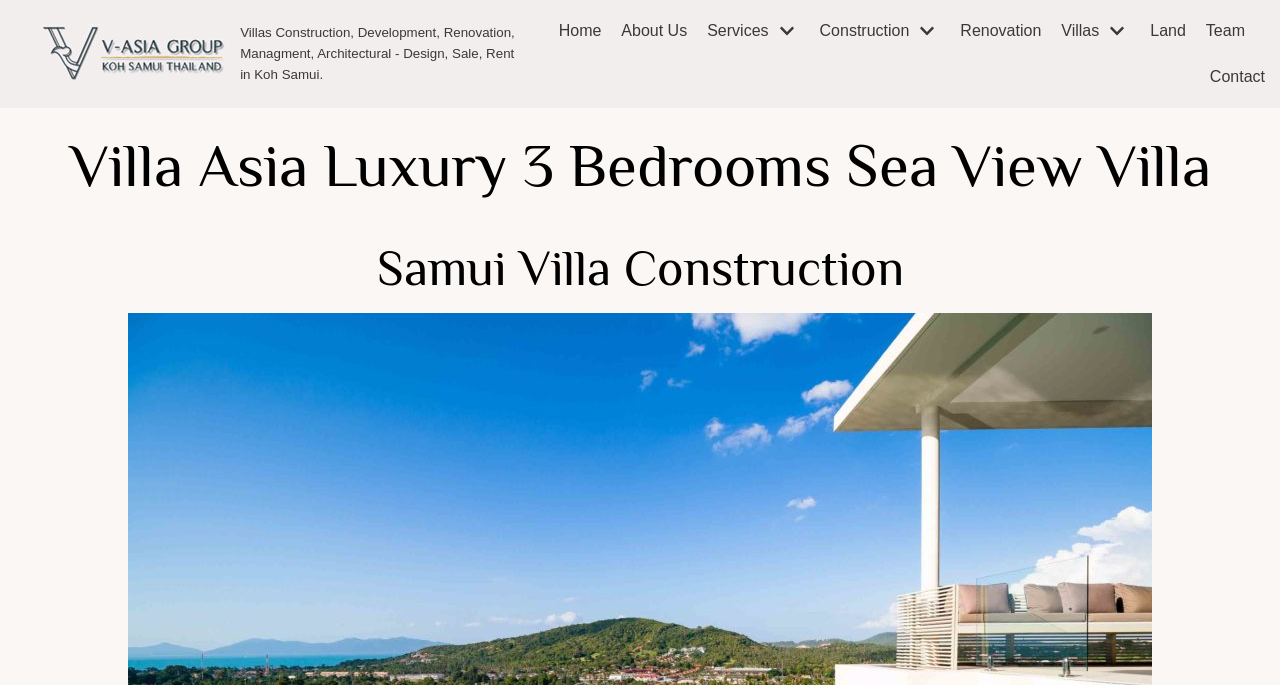Given the following UI element description: "About Us", find the bounding box coordinates in the webpage screenshot.

[0.485, 0.027, 0.537, 0.064]